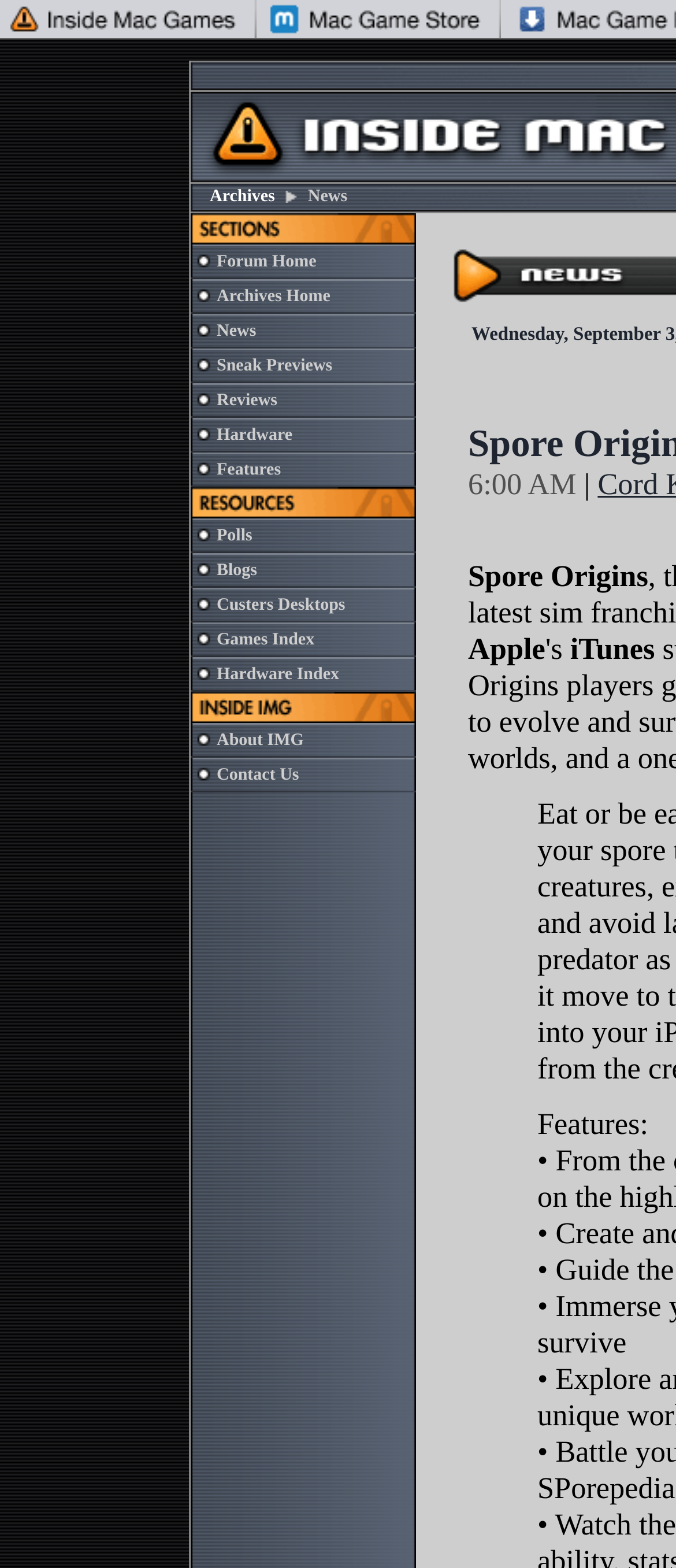What type of content is available on this website?
Using the details from the image, give an elaborate explanation to answer the question.

By looking at the table structure, we can see that the website has sections for News, Reviews, Hardware, and other types of content related to Mac games.